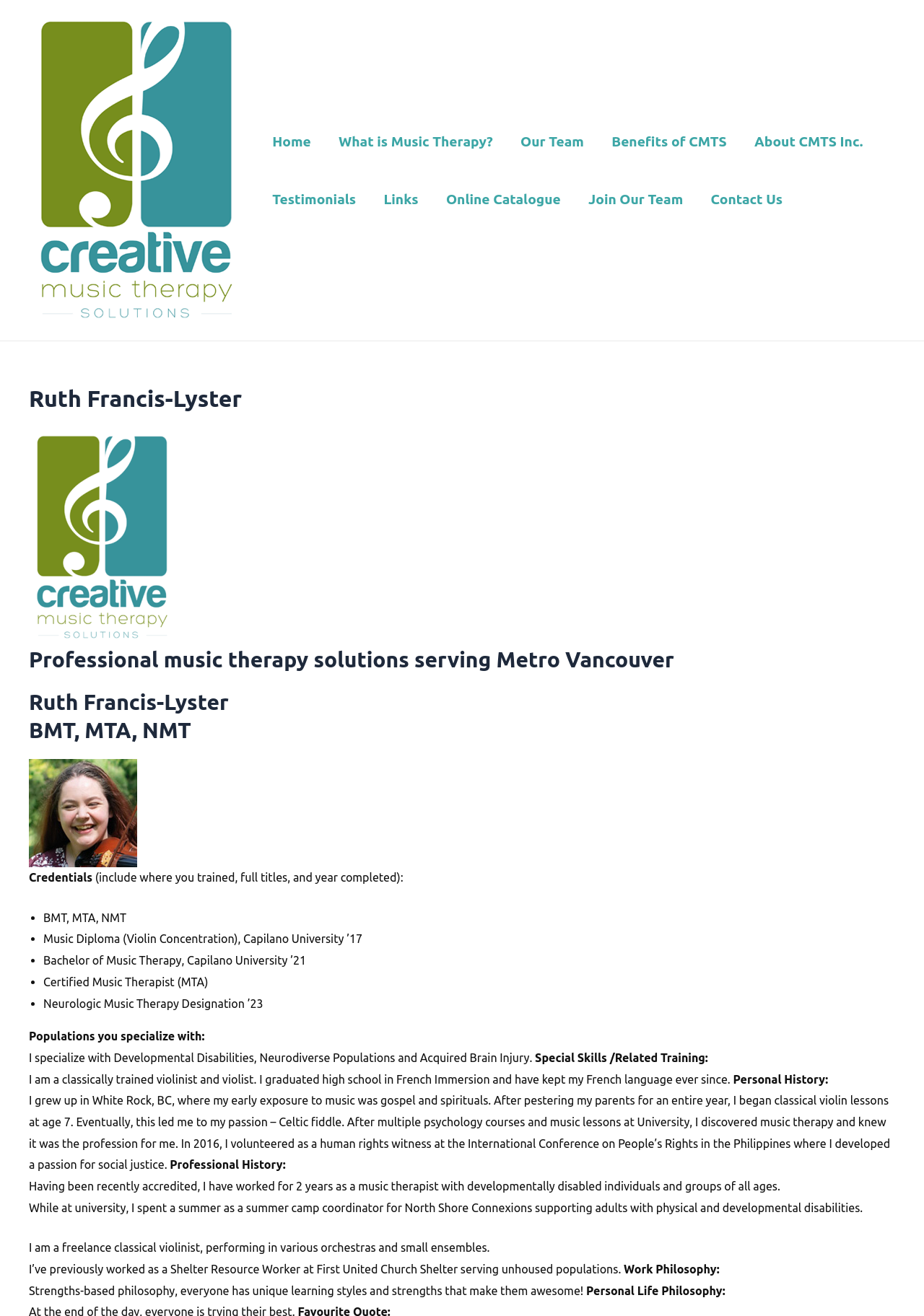Please identify the bounding box coordinates of the element's region that I should click in order to complete the following instruction: "Click the 'Home' link". The bounding box coordinates consist of four float numbers between 0 and 1, i.e., [left, top, right, bottom].

[0.28, 0.086, 0.351, 0.129]